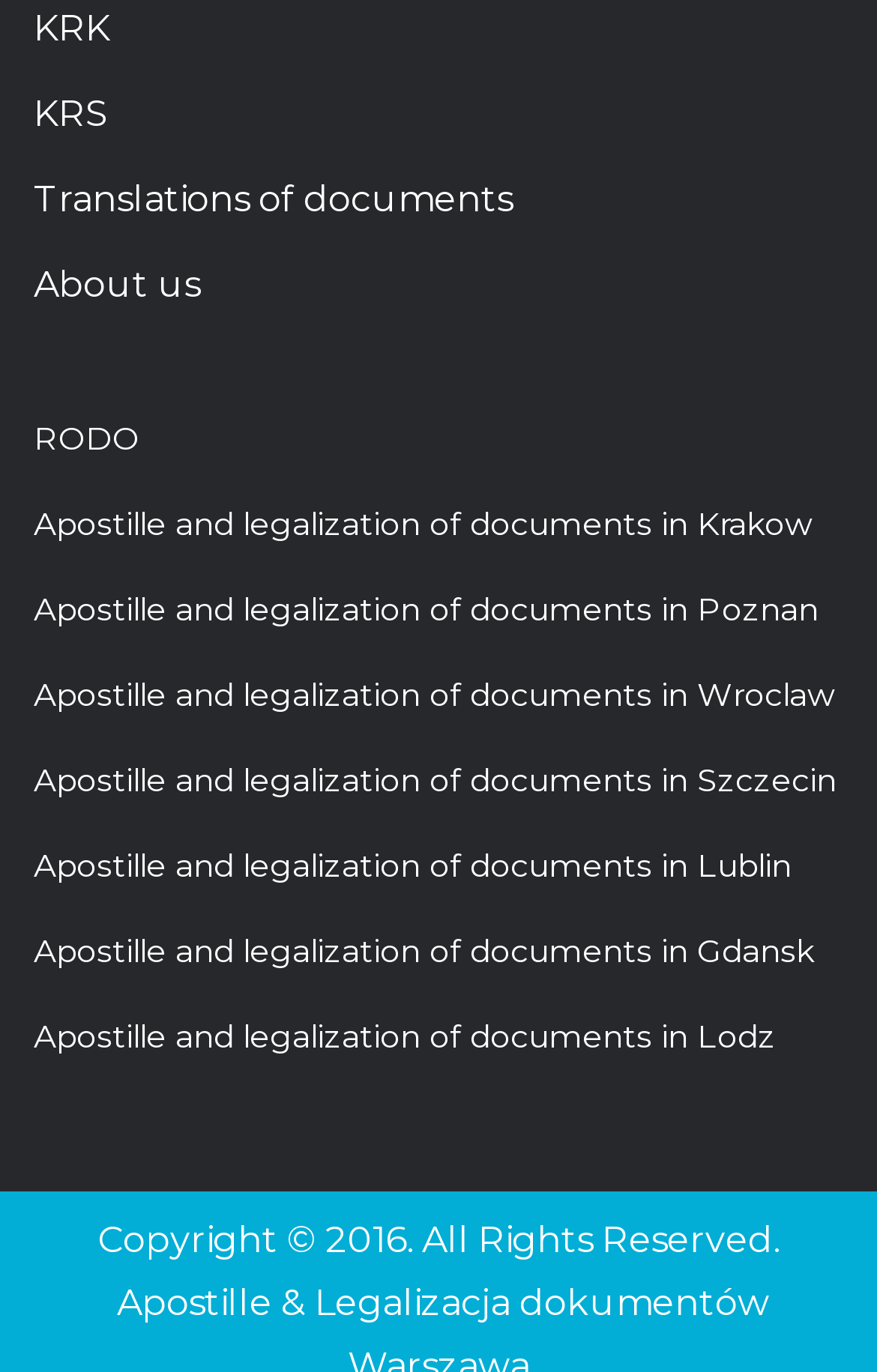Locate the UI element described by Translations of documents and provide its bounding box coordinates. Use the format (top-left x, top-left y, bottom-right x, bottom-right y) with all values as floating point numbers between 0 and 1.

[0.038, 0.129, 0.585, 0.161]